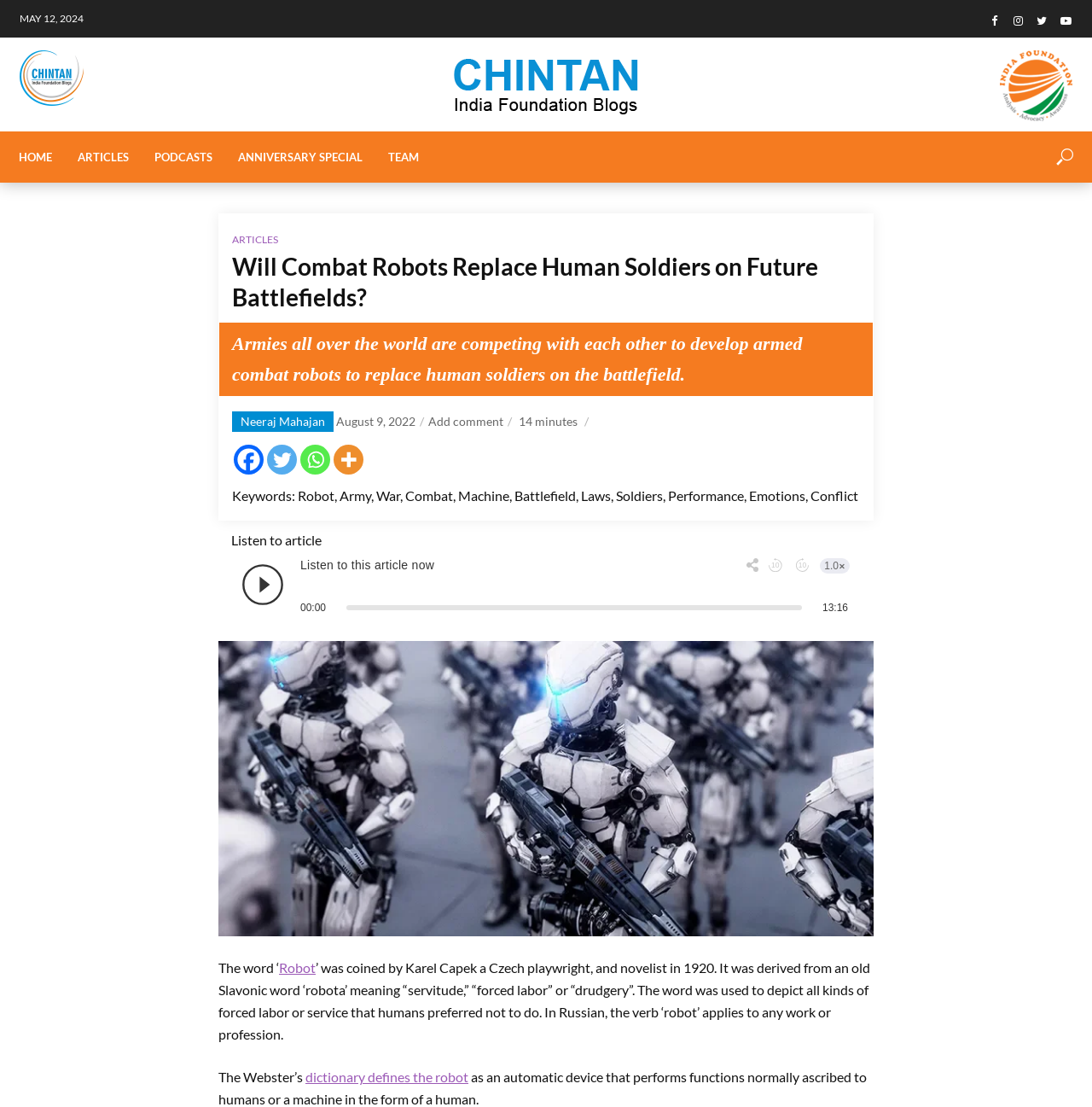Locate the bounding box coordinates of the element that should be clicked to fulfill the instruction: "Read the article title".

[0.201, 0.227, 0.799, 0.282]